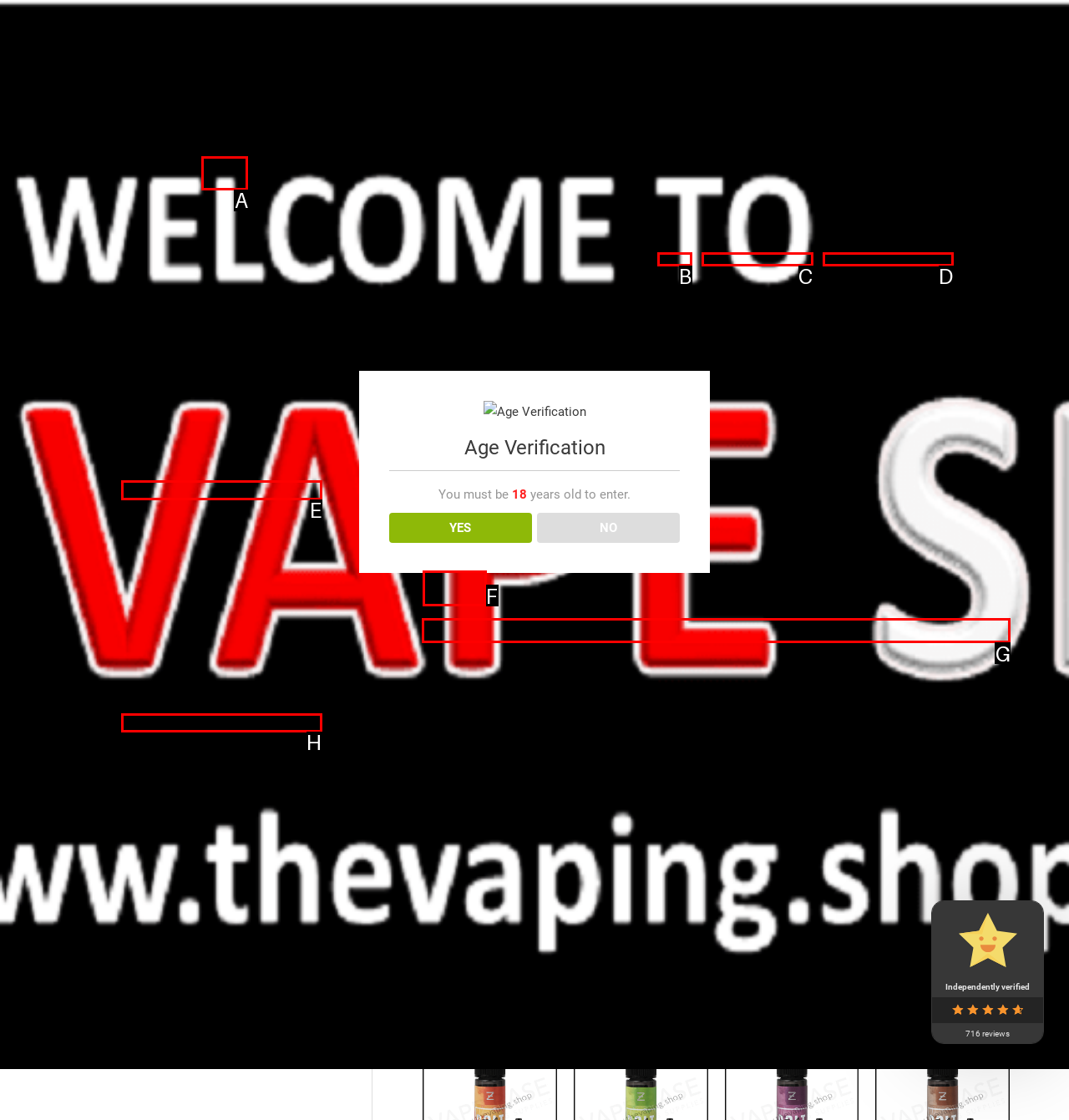Which UI element should you click on to achieve the following task: Check product description? Provide the letter of the correct option.

G